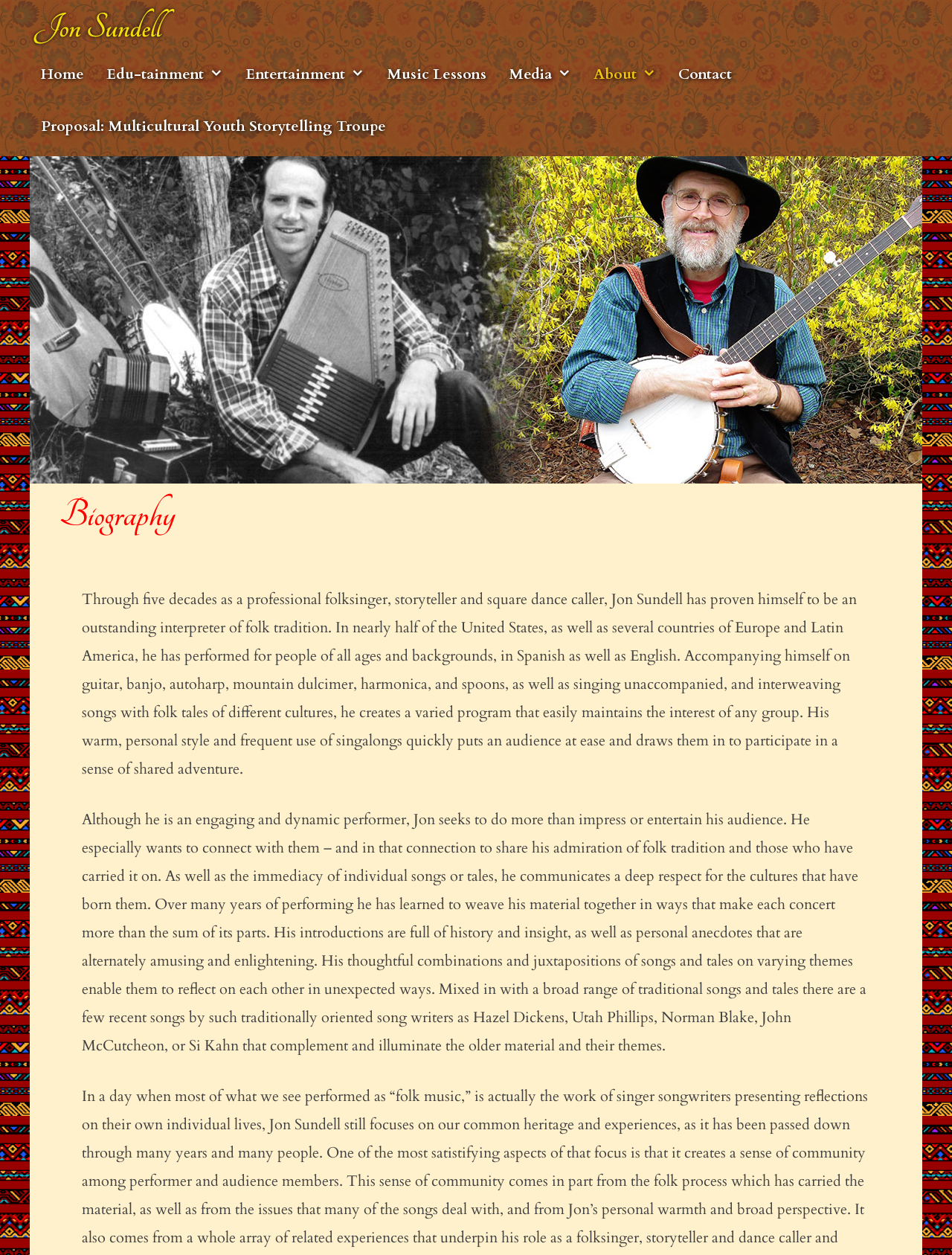What instruments does Jon Sundell play?
Examine the screenshot and reply with a single word or phrase.

Guitar, banjo, autoharp, mountain dulcimer, harmonica, and spoons